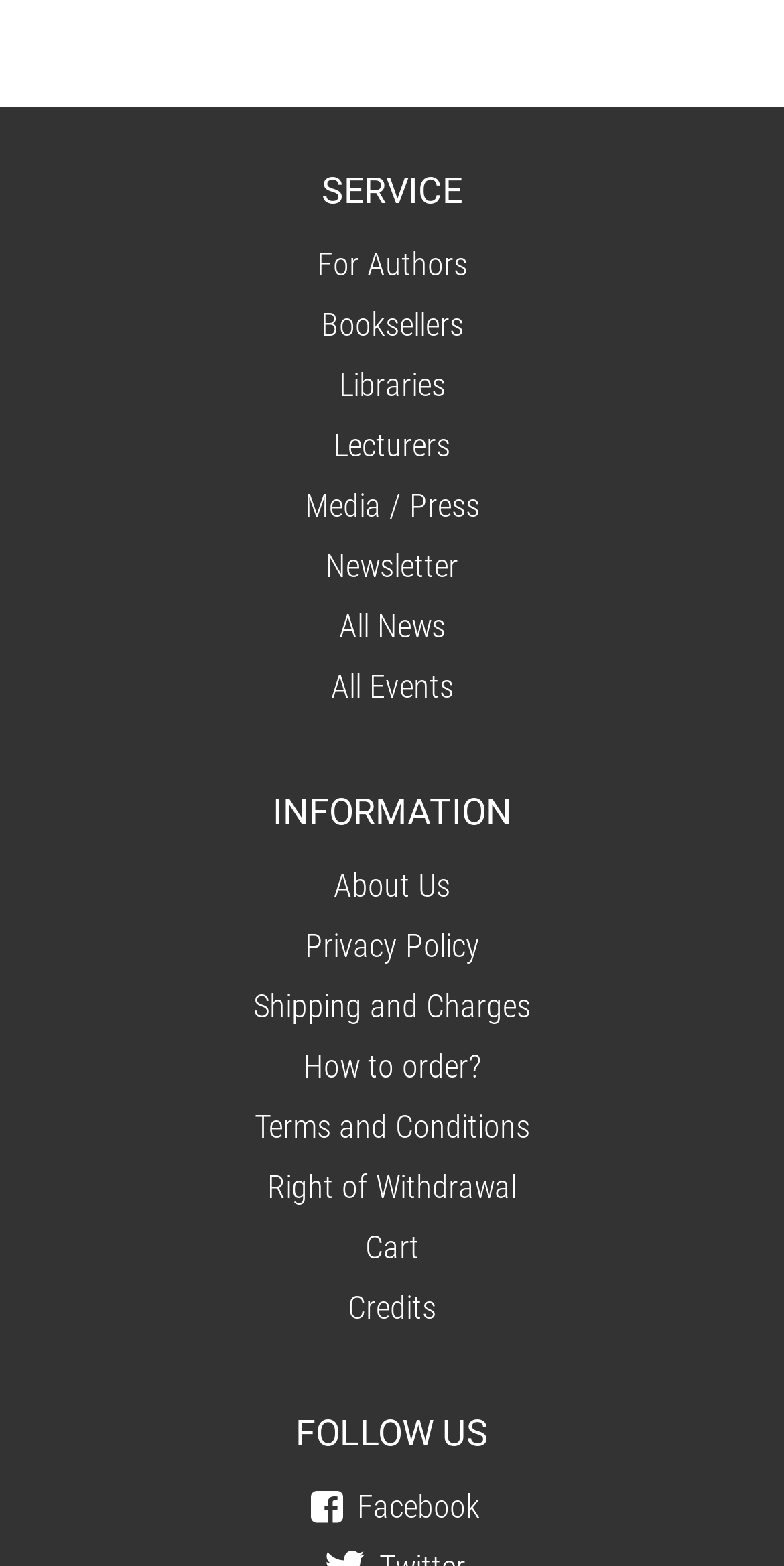How many links are available under the 'INFORMATION' category?
Look at the image and provide a short answer using one word or a phrase.

6